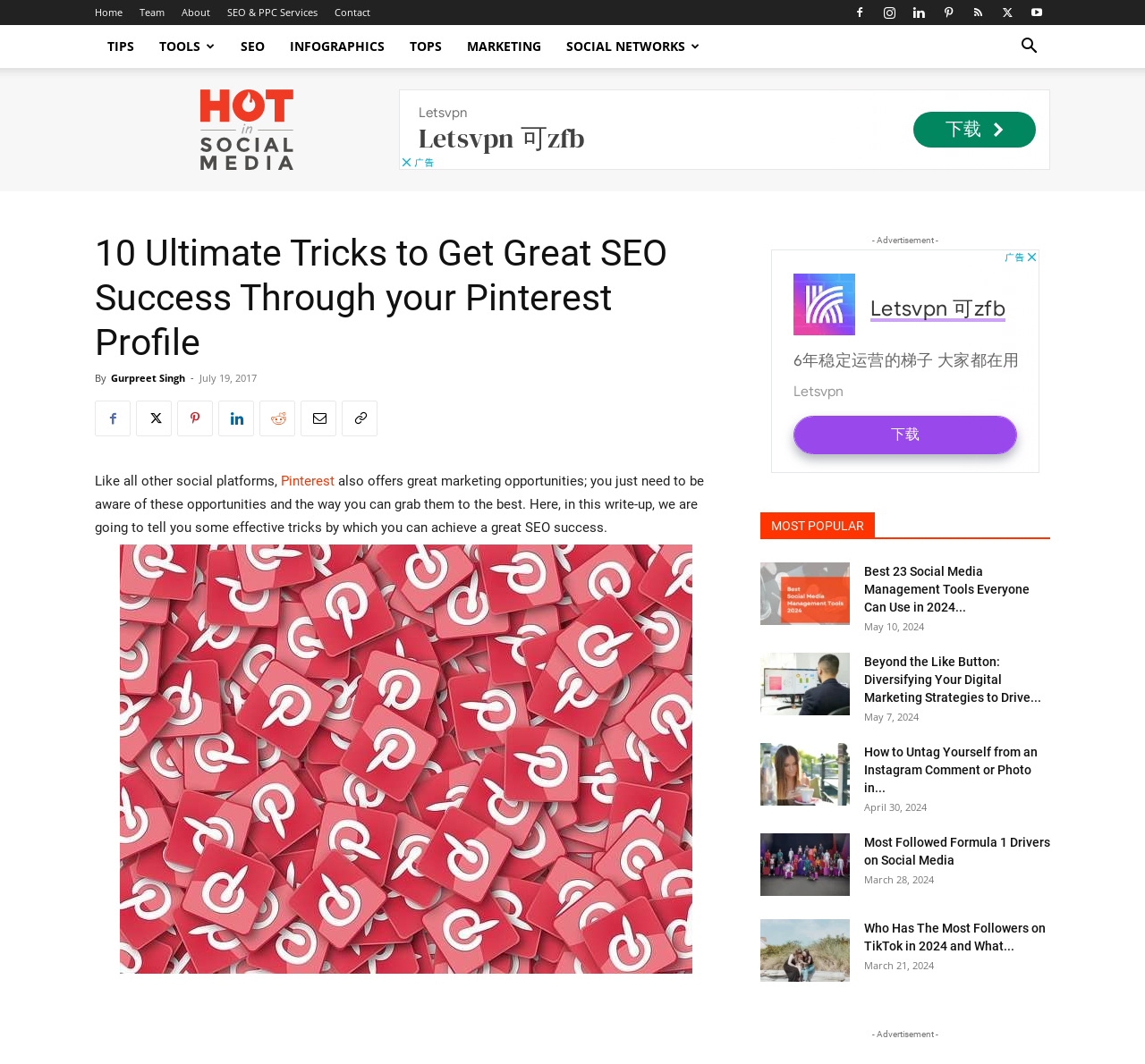Please identify the primary heading on the webpage and return its text.

10 Ultimate Tricks to Get Great SEO Success Through your Pinterest Profile